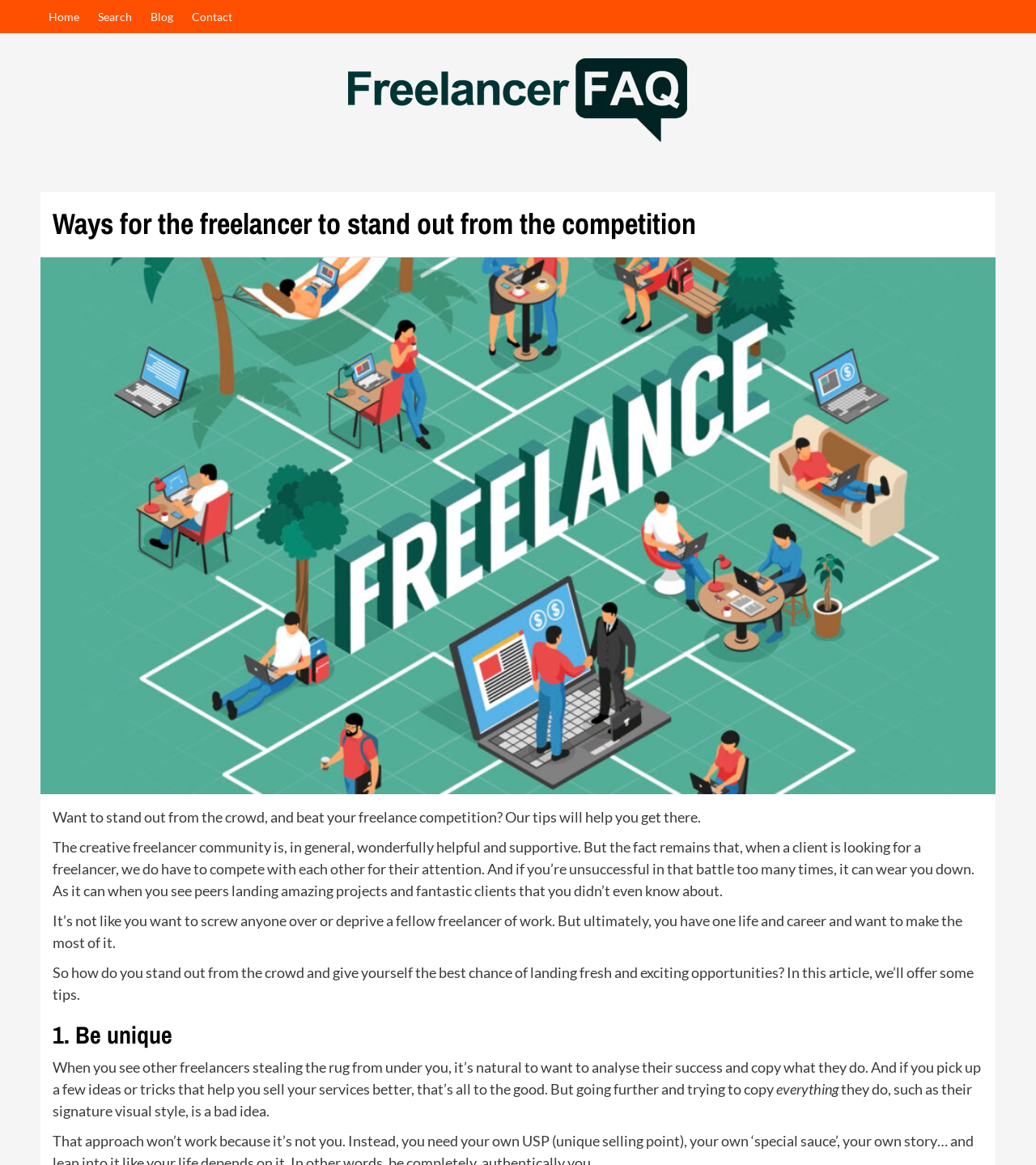What is the main title displayed on this webpage?

Ways for the freelancer to stand out from the competition